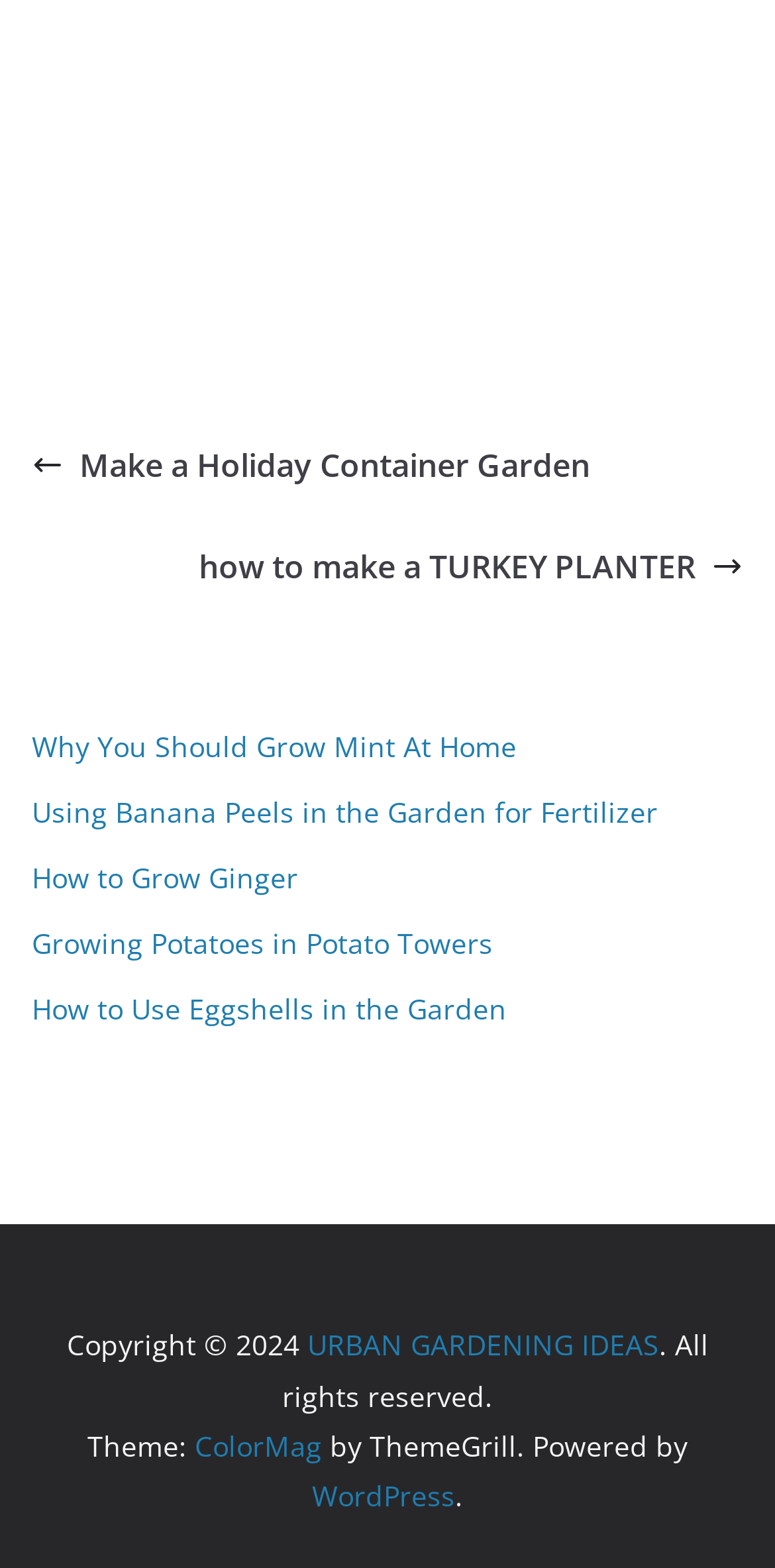How many links are there in the complementary section?
Using the visual information, reply with a single word or short phrase.

7